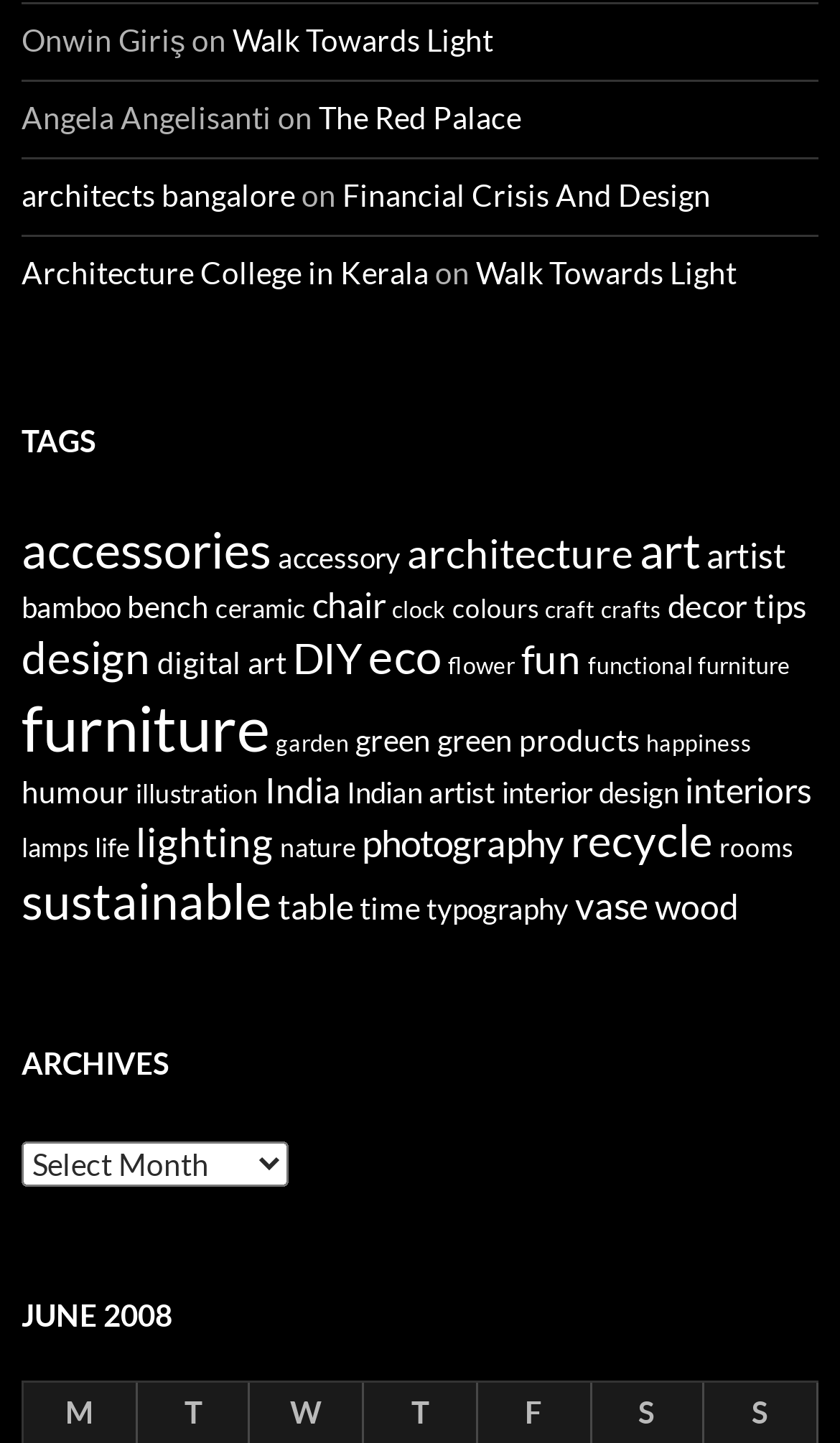Answer the question below using just one word or a short phrase: 
What is the category with the most items?

furniture